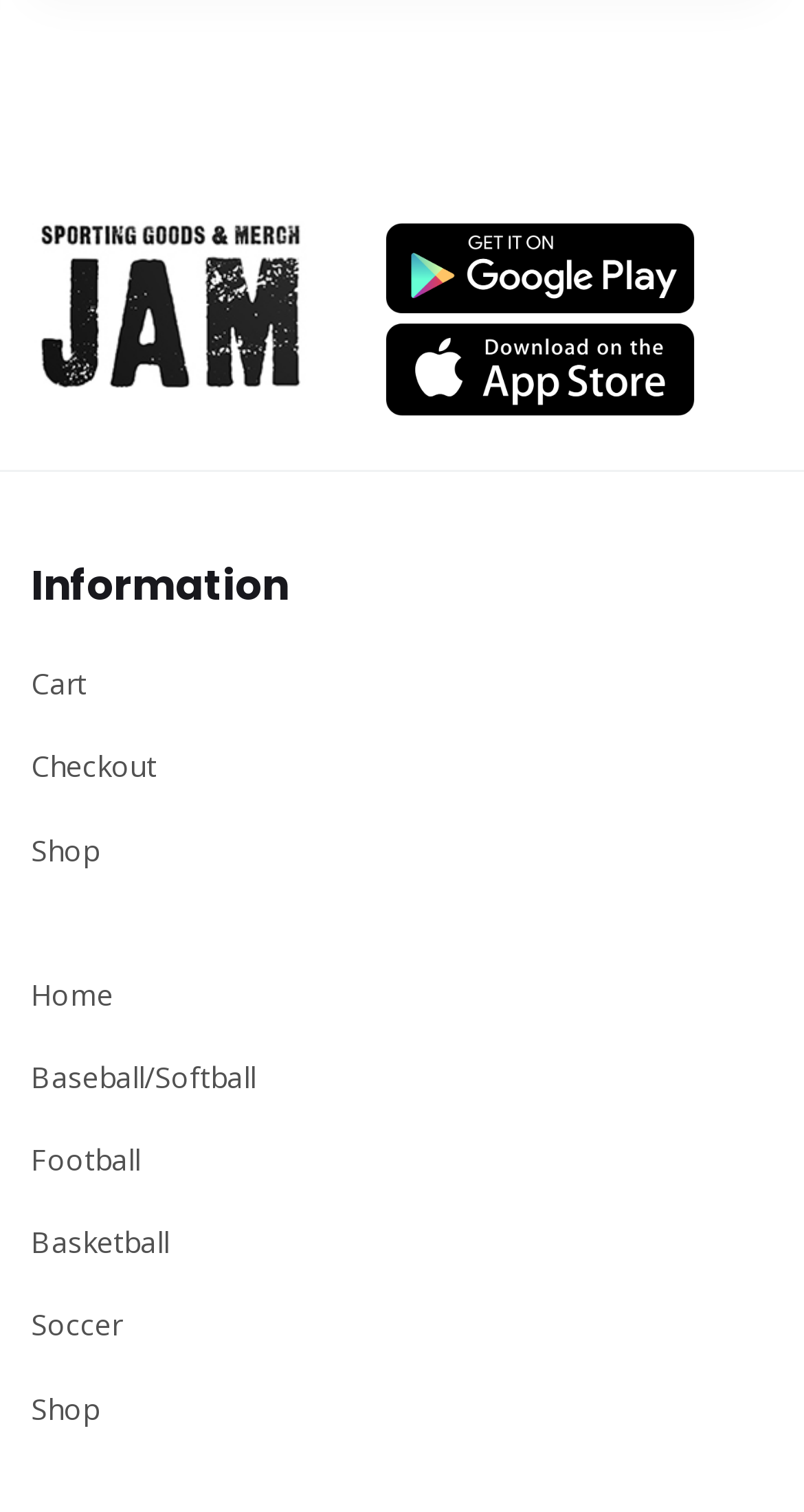Find the bounding box coordinates of the element to click in order to complete this instruction: "Download the app on Android". The bounding box coordinates must be four float numbers between 0 and 1, denoted as [left, top, right, bottom].

[0.479, 0.147, 0.864, 0.208]